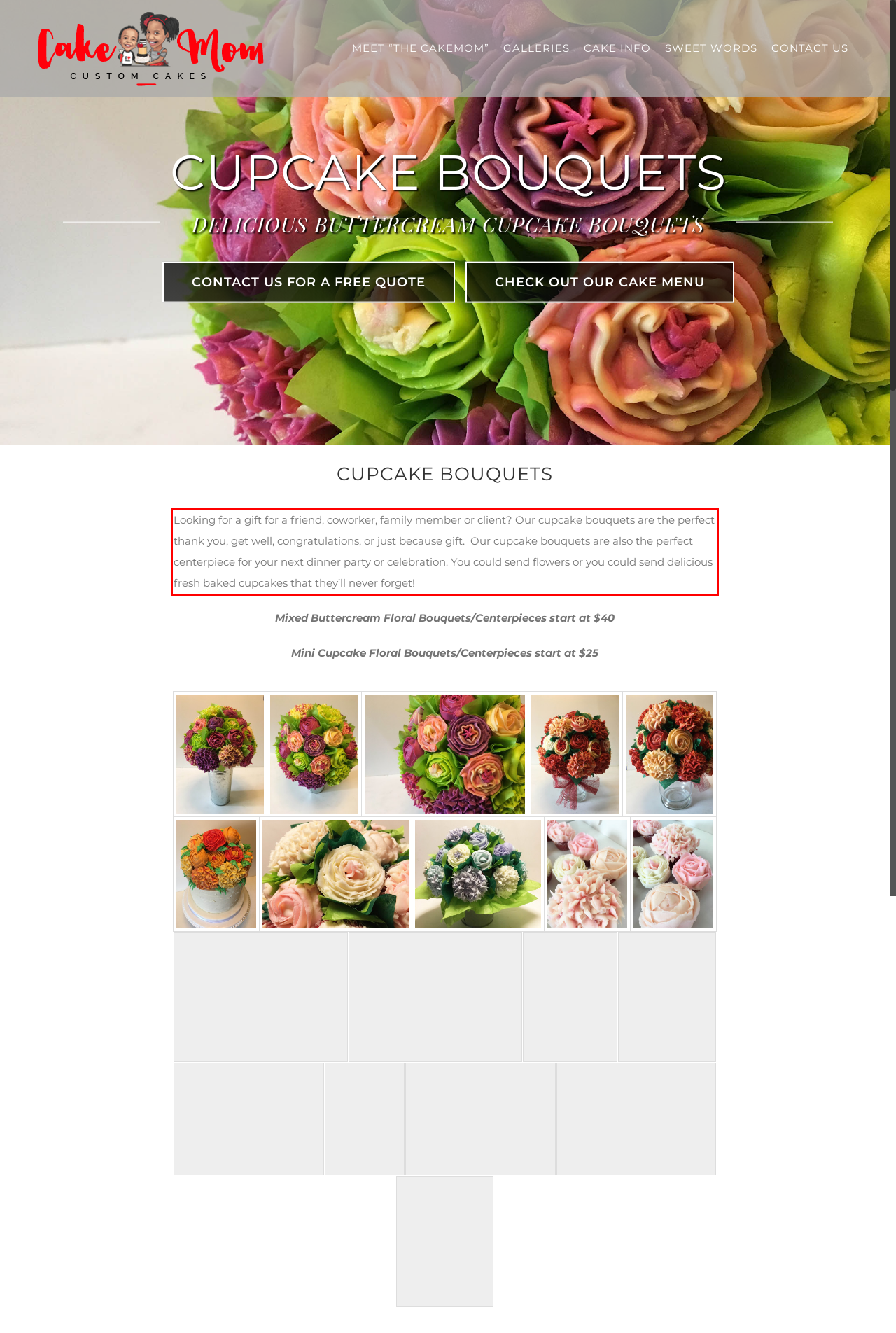Using the webpage screenshot, recognize and capture the text within the red bounding box.

Looking for a gift for a friend, coworker, family member or client? Our cupcake bouquets are the perfect thank you, get well, congratulations, or just because gift. Our cupcake bouquets are also the perfect centerpiece for your next dinner party or celebration. You could send flowers or you could send delicious fresh baked cupcakes that they’ll never forget!